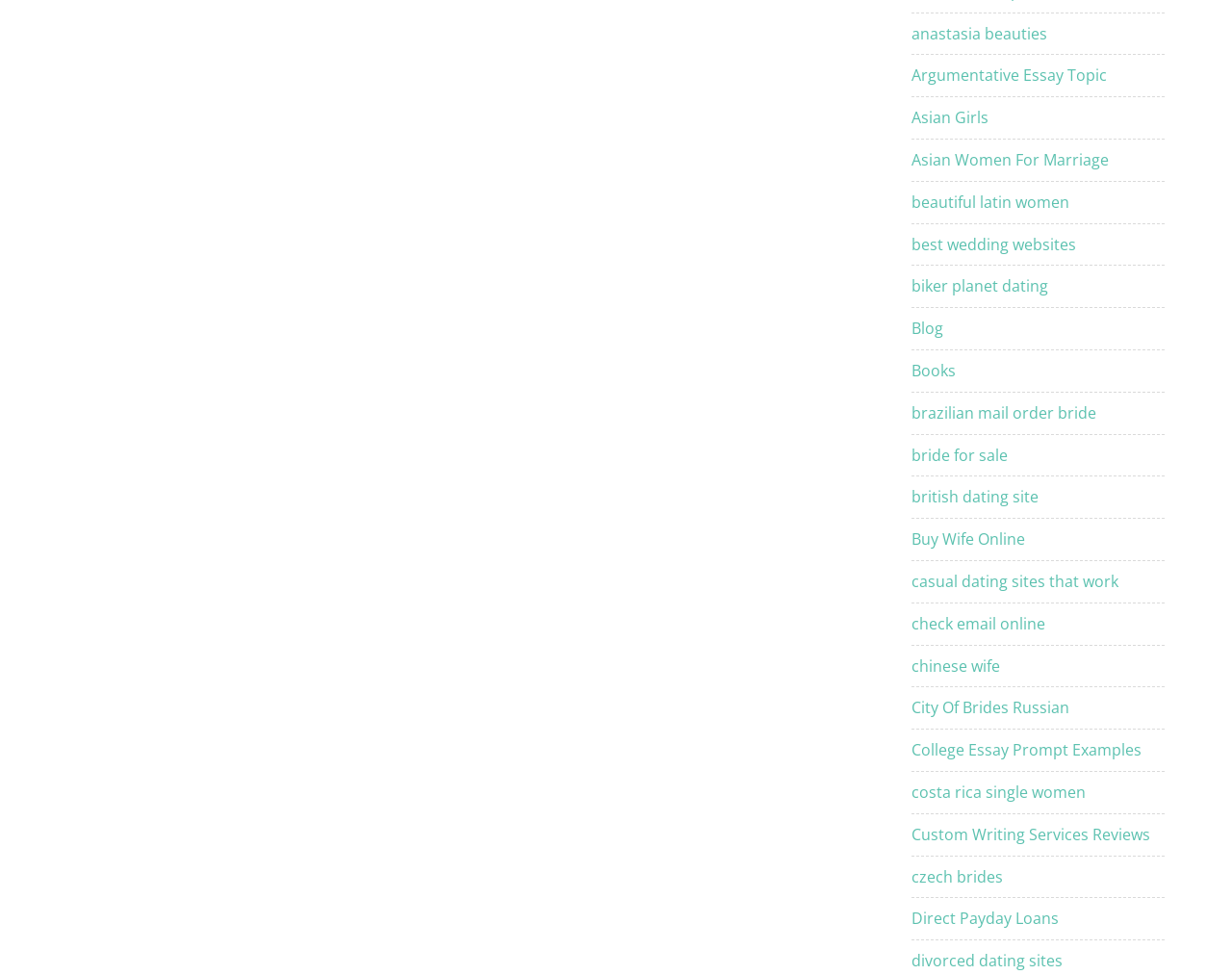What is the main theme of the webpage?
Please answer the question as detailed as possible based on the image.

Based on the links provided on the webpage, it appears that the main theme is related to dating and marriage, with various links to different types of dating sites, mail-order brides, and wedding-related services.